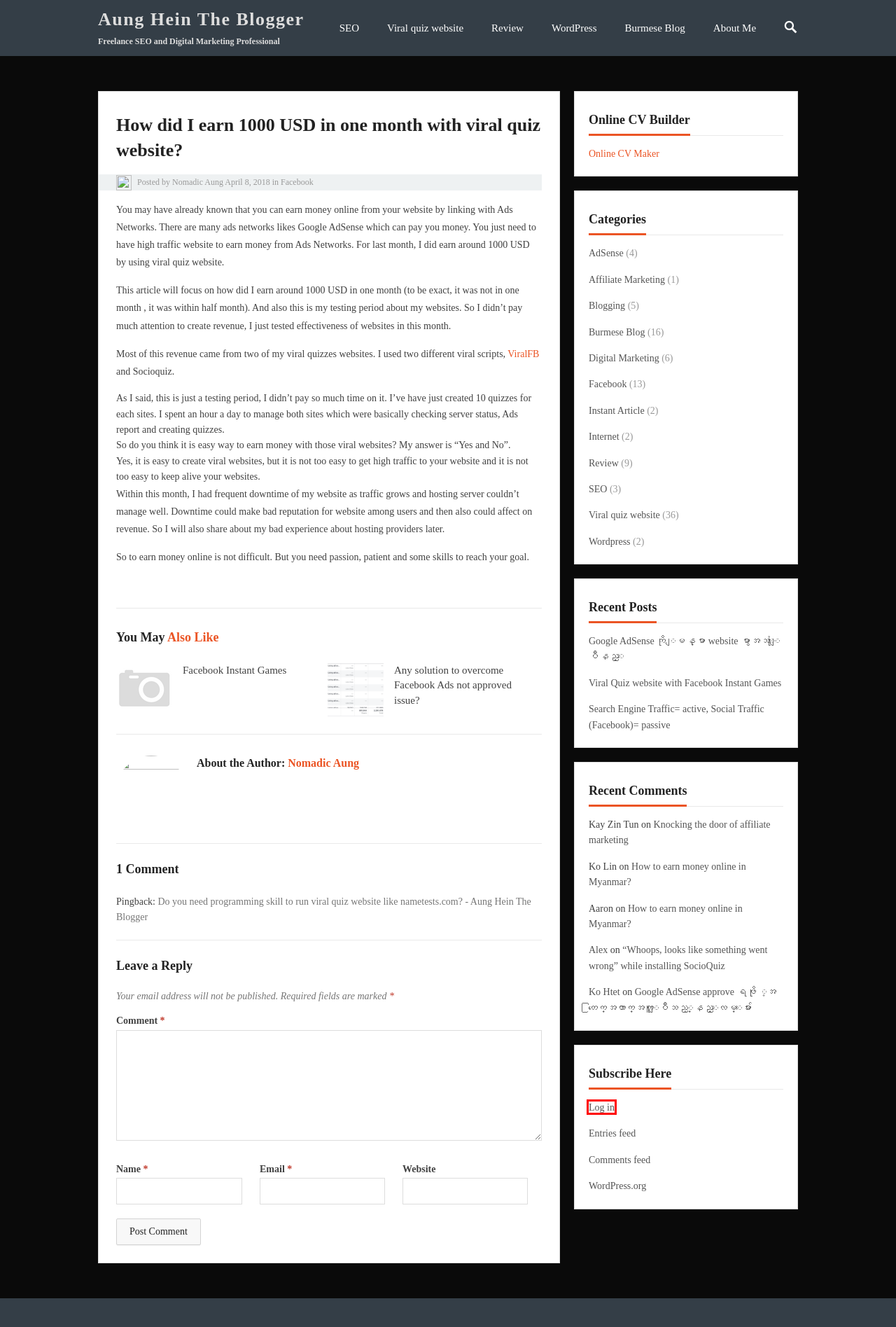Examine the screenshot of a webpage with a red bounding box around an element. Then, select the webpage description that best represents the new page after clicking the highlighted element. Here are the descriptions:
A. Viral quiz website Archives - Aung Hein The Blogger
B. Log In ‹ Aung Hein The Blogger — WordPress
C. Affiliate Marketing Archives - Aung Hein The Blogger
D. Wordpress Archives - Aung Hein The Blogger
E. Knocking the door of affiliate marketing - Aung Hein The Blogger
F. SEO Archives - Aung Hein The Blogger
G. Google AdSense ကို ျမန္မာ website မွာအသံုးျပဳနည္း - Aung Hein The Blogger
H. How to earn money online in Myanmar? - Aung Hein The Blogger

B